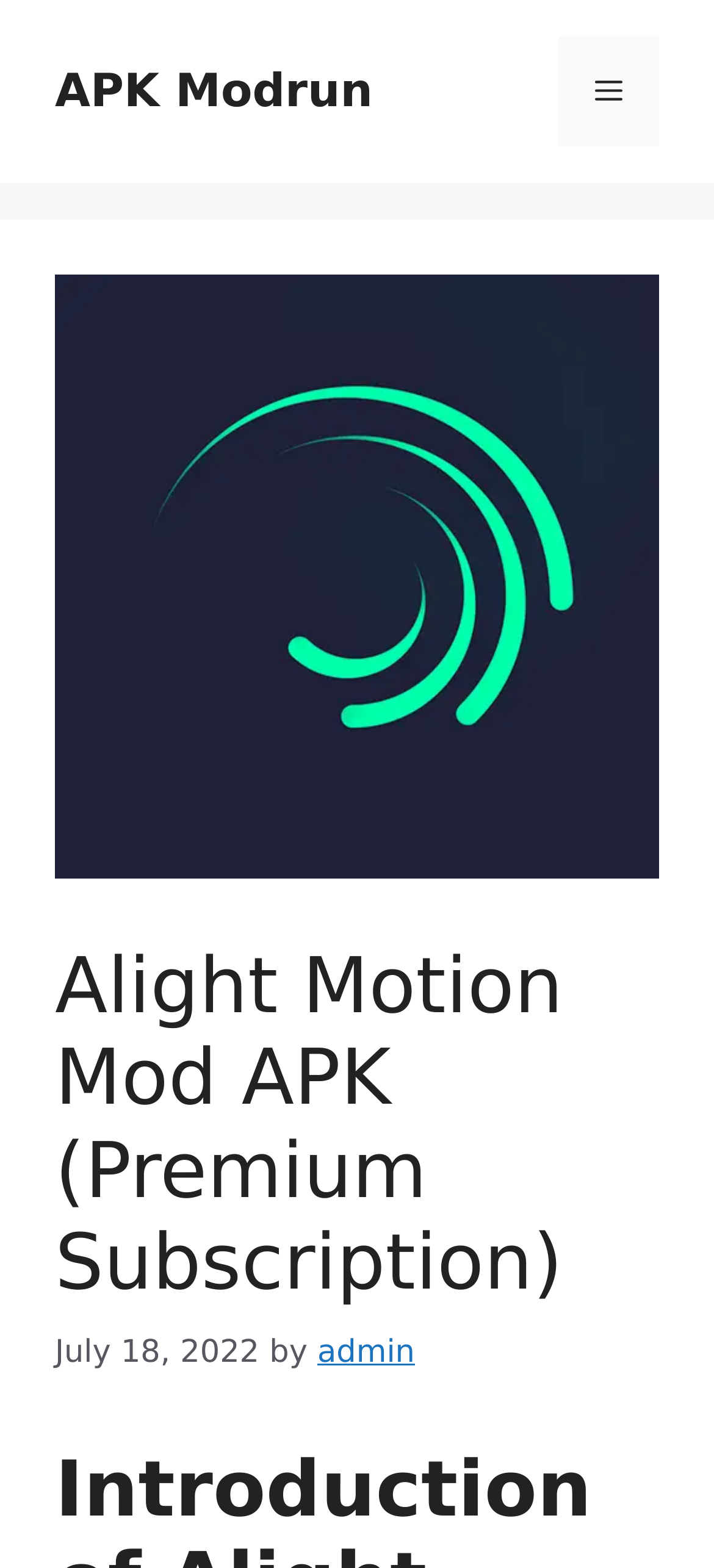Give a one-word or one-phrase response to the question: 
What is the date of the post?

July 18, 2022